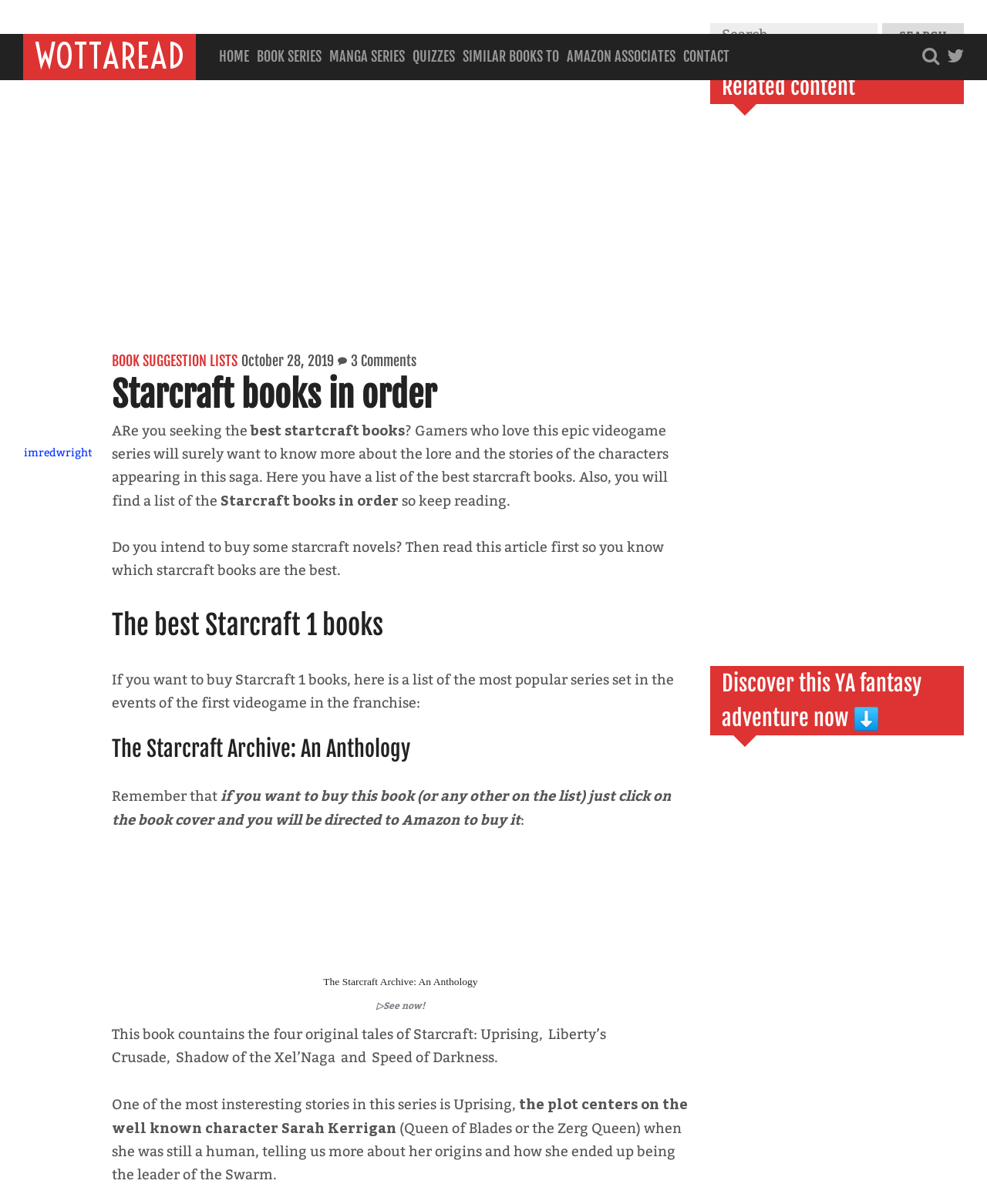Specify the bounding box coordinates of the area to click in order to execute this command: 'Discover this YA fantasy adventure now'. The coordinates should consist of four float numbers ranging from 0 to 1, and should be formatted as [left, top, right, bottom].

[0.719, 0.592, 0.977, 0.649]